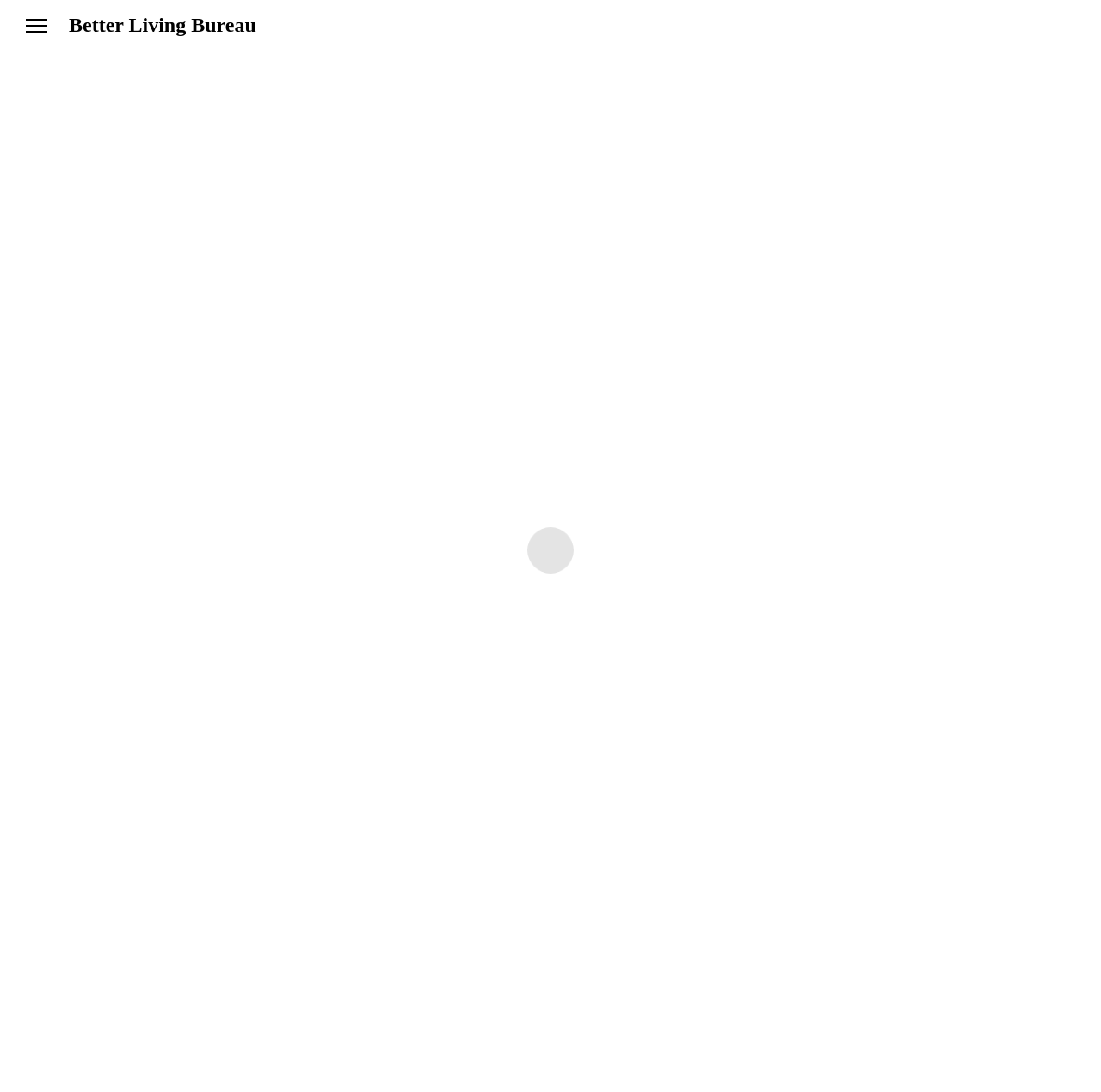Detail the features and information presented on the webpage.

The webpage is about the Better Living Bureau, an office that focuses on architecture and interior design. At the top left of the page, there is a heading with the title "Better Living Bureau" and a link with the same text. Next to it, on the top right, there is a search bar with a placeholder text "Enter your search term..." and a search button.

Below the search bar, there is an article section that takes up most of the page. The article is divided into two main sections, each with a heading "ARCHITECTURE / INTERIORS" at the top. The first section features an image of a building, Kö-Bogen II in Düsseldorf, Germany, with a link to the article below it. The article discusses how the architects, ingenhoven architects, aim to give back as much green space to the city as possible.

The second section appears to be a repeat of the first section, with the same heading and a similar layout. However, the content is not identical, suggesting that it might be a continuation of the article or a related topic.

Throughout the page, there are several links and buttons, but the main focus is on the article and the image of the building. The overall structure of the page is clean and easy to navigate, with clear headings and concise text.